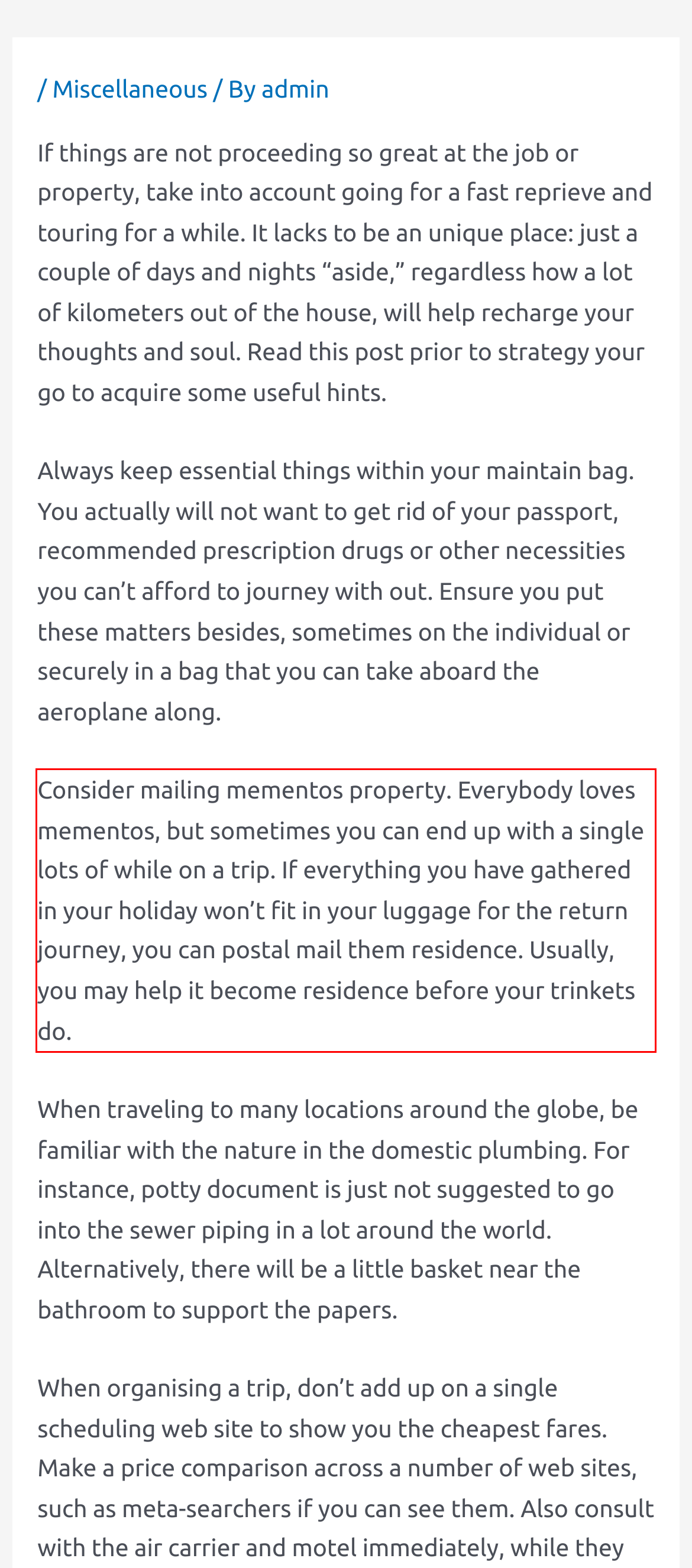Please extract the text content from the UI element enclosed by the red rectangle in the screenshot.

Consider mailing mementos property. Everybody loves mementos, but sometimes you can end up with a single lots of while on a trip. If everything you have gathered in your holiday won’t fit in your luggage for the return journey, you can postal mail them residence. Usually, you may help it become residence before your trinkets do.